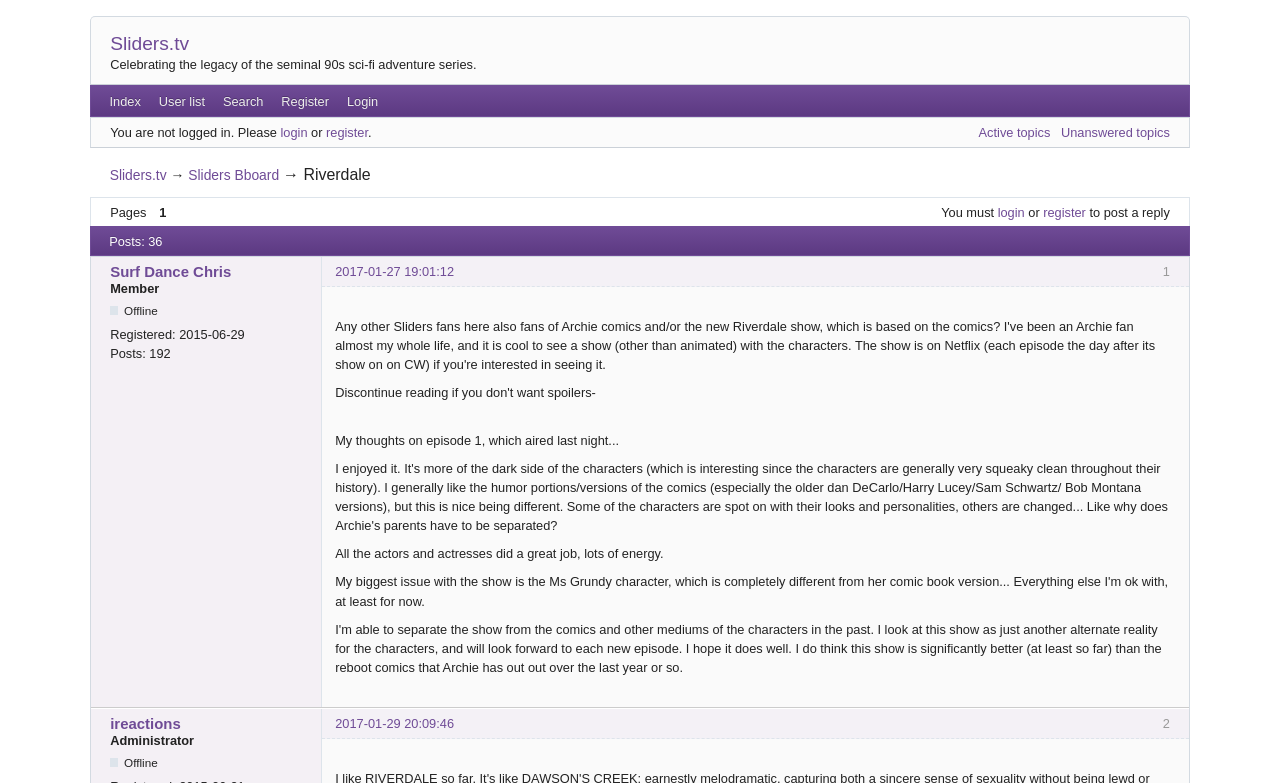What is the username of the person who posted on 2017-01-27 19:01:12?
Please provide a single word or phrase as your answer based on the image.

Surf Dance Chris